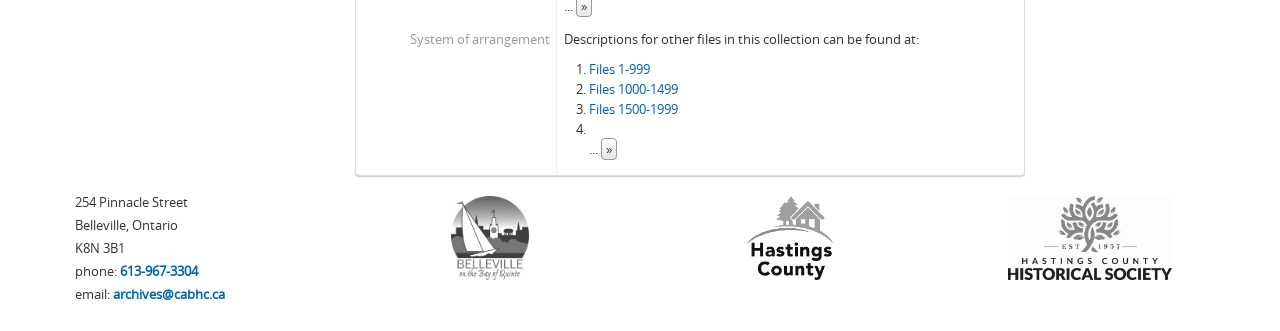With reference to the image, please provide a detailed answer to the following question: What is the phone number listed on the webpage?

I found the phone number listed on the webpage, which is '613-967-3304'.